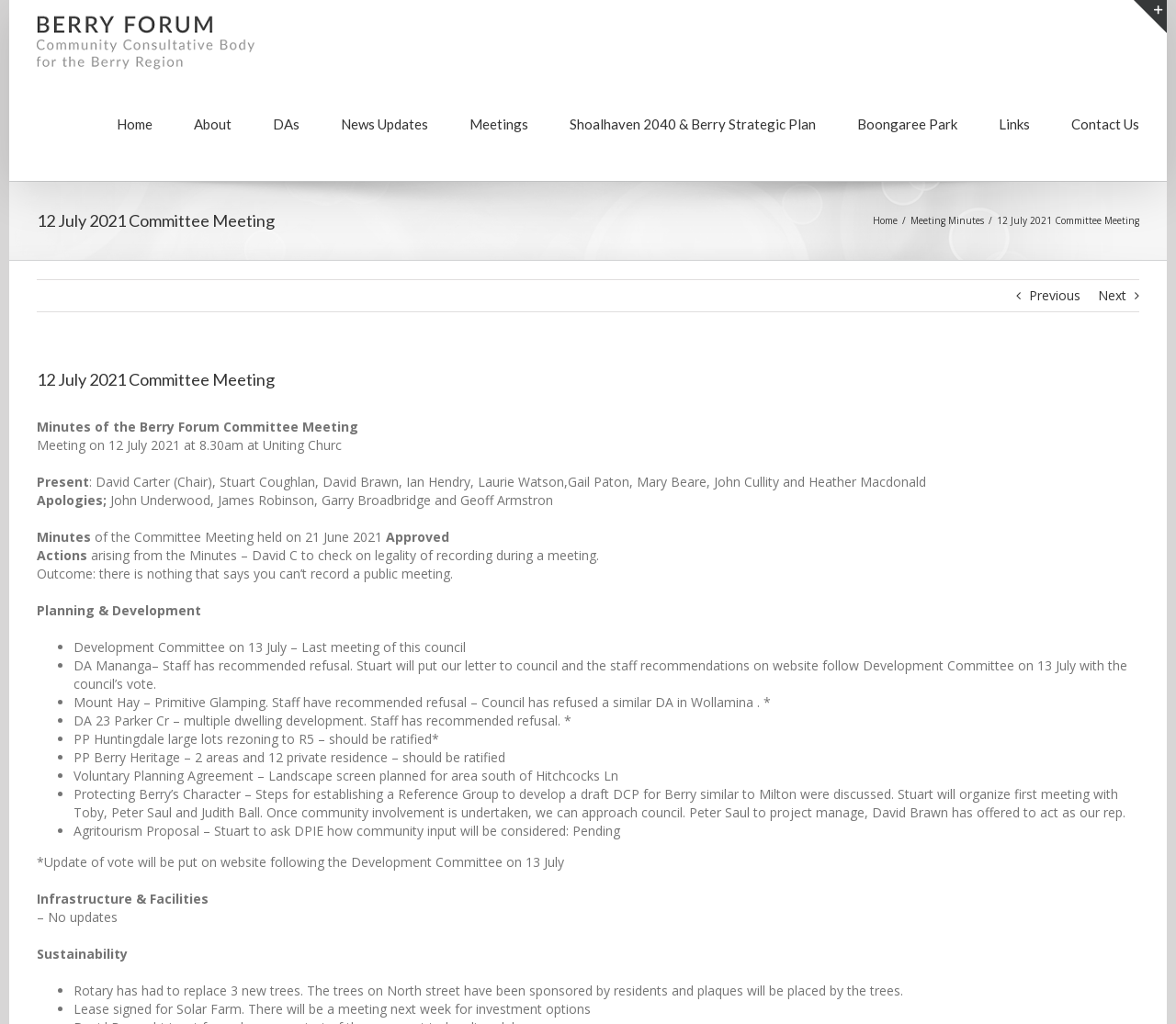Based on the element description HERE, identify the bounding box coordinates for the UI element. The coordinates should be in the format (top-left x, top-left y, bottom-right x, bottom-right y) and within the 0 to 1 range.

None